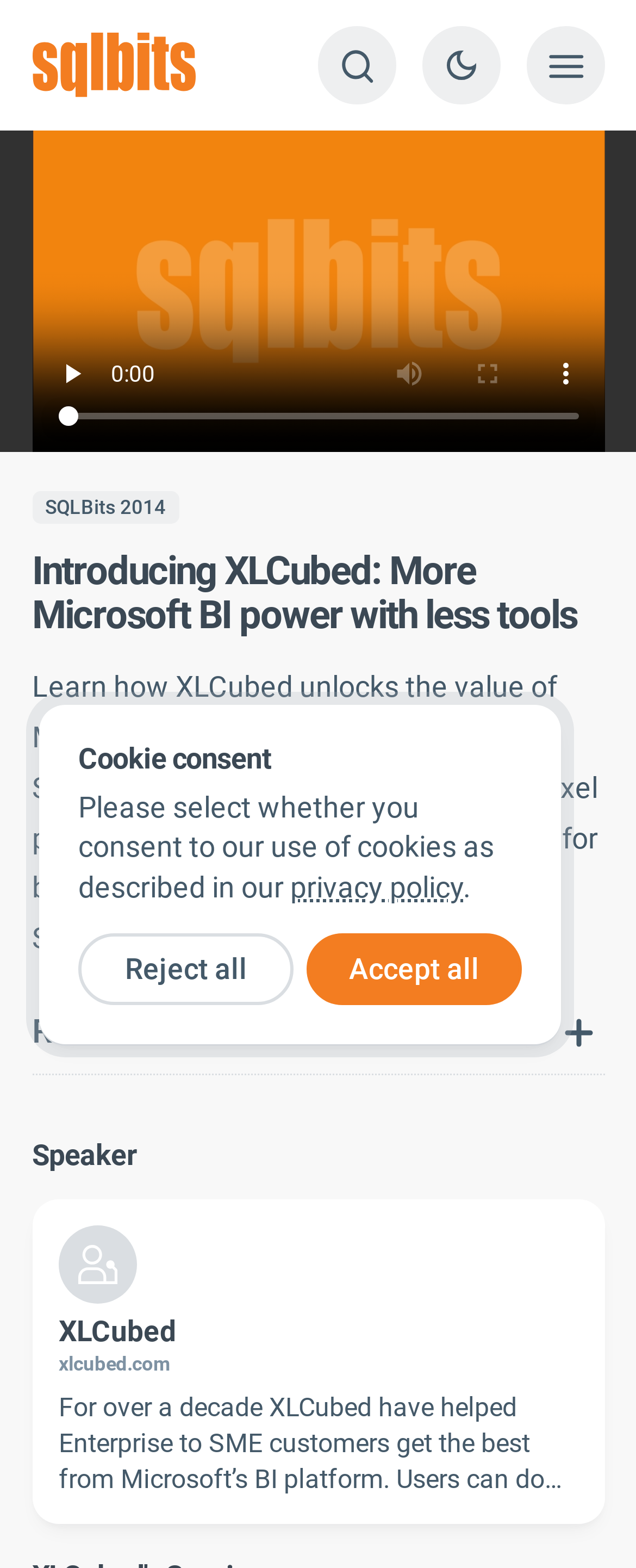Specify the bounding box coordinates (top-left x, top-left y, bottom-right x, bottom-right y) of the UI element in the screenshot that matches this description: aria-label="Switch to dark theme"

[0.663, 0.017, 0.786, 0.067]